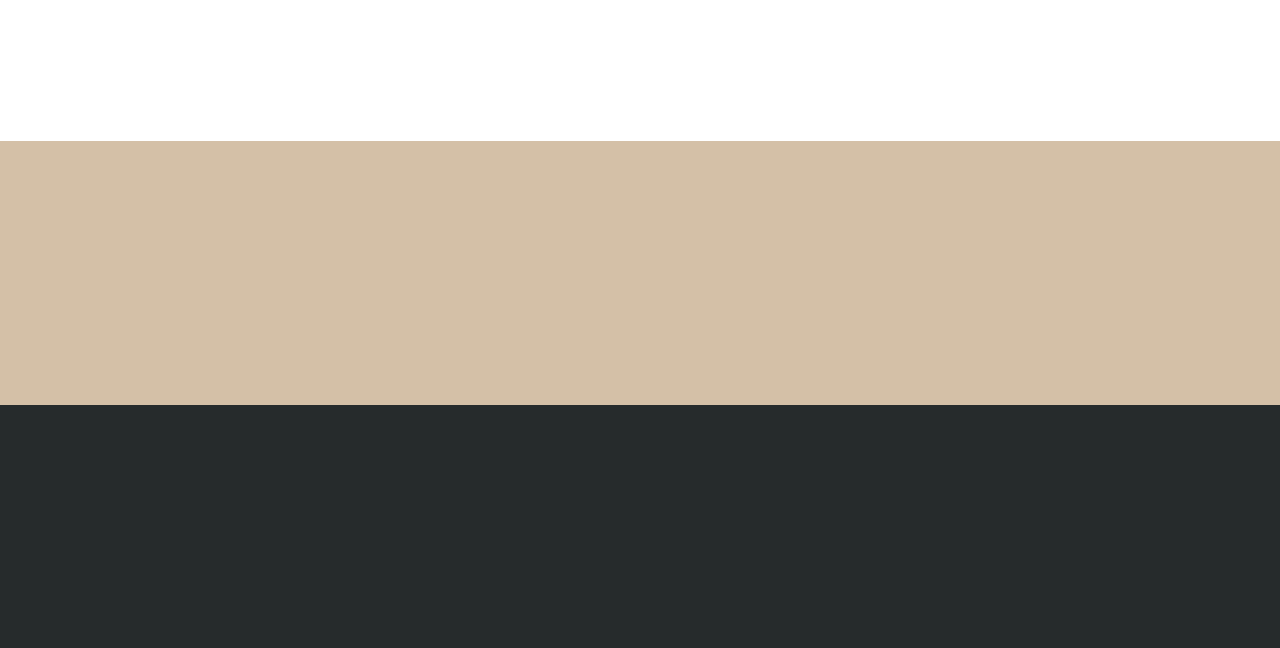Determine the bounding box coordinates of the region to click in order to accomplish the following instruction: "Visit Facebook page". Provide the coordinates as four float numbers between 0 and 1, specifically [left, top, right, bottom].

[0.03, 0.763, 0.048, 0.827]